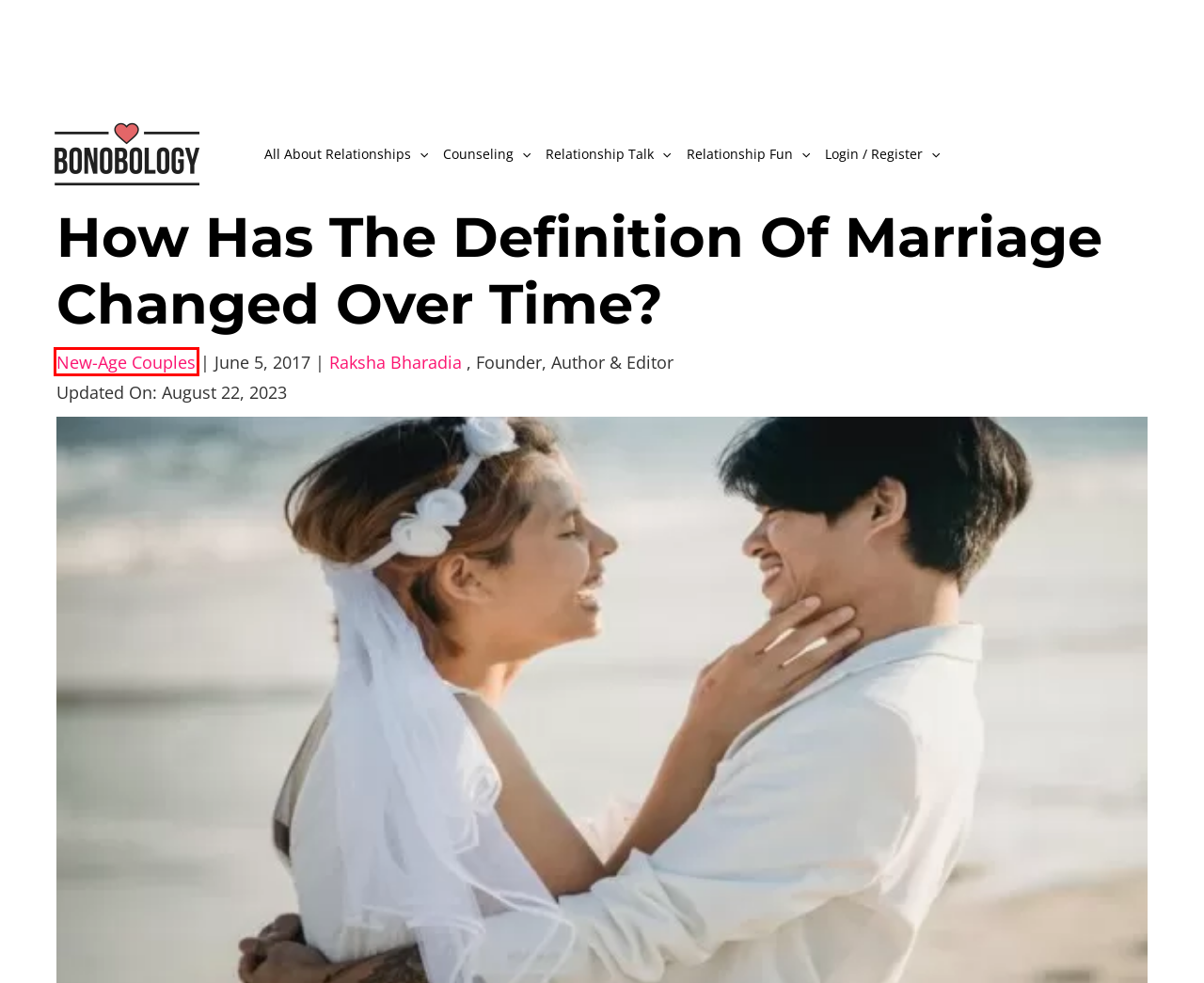Look at the screenshot of a webpage where a red rectangle bounding box is present. Choose the webpage description that best describes the new webpage after clicking the element inside the red bounding box. Here are the candidates:
A. Breakups And Scars, Heartbreak, Healing After Breakup, Moving On
B. Bonobology.com - Everything on Couples, Marriages, Relationships, Affairs
C. New-age Couples, Millennial Couples, Modern Couples
D. Terms and Conditions - Bonobology.com
E. Marrying An Older Woman: Pros And Cons, And How To Make It Work
F. Submit Your Story - Bonobology.com
G. 33 Matching Bios For Couples – Cute Instagram Bios
H. Everything You Need To Know About Transactional Relationships

C